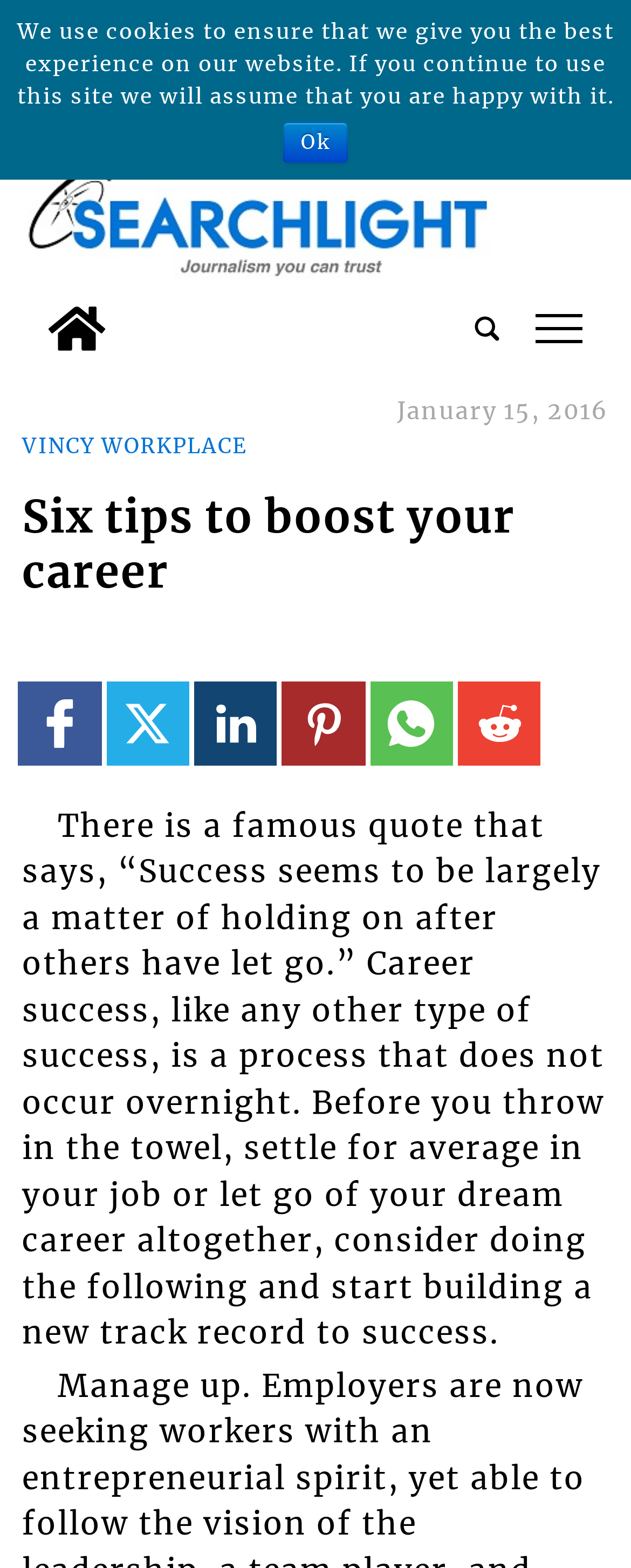What is the name of the workplace mentioned?
Give a single word or phrase as your answer by examining the image.

Vincy Workplace